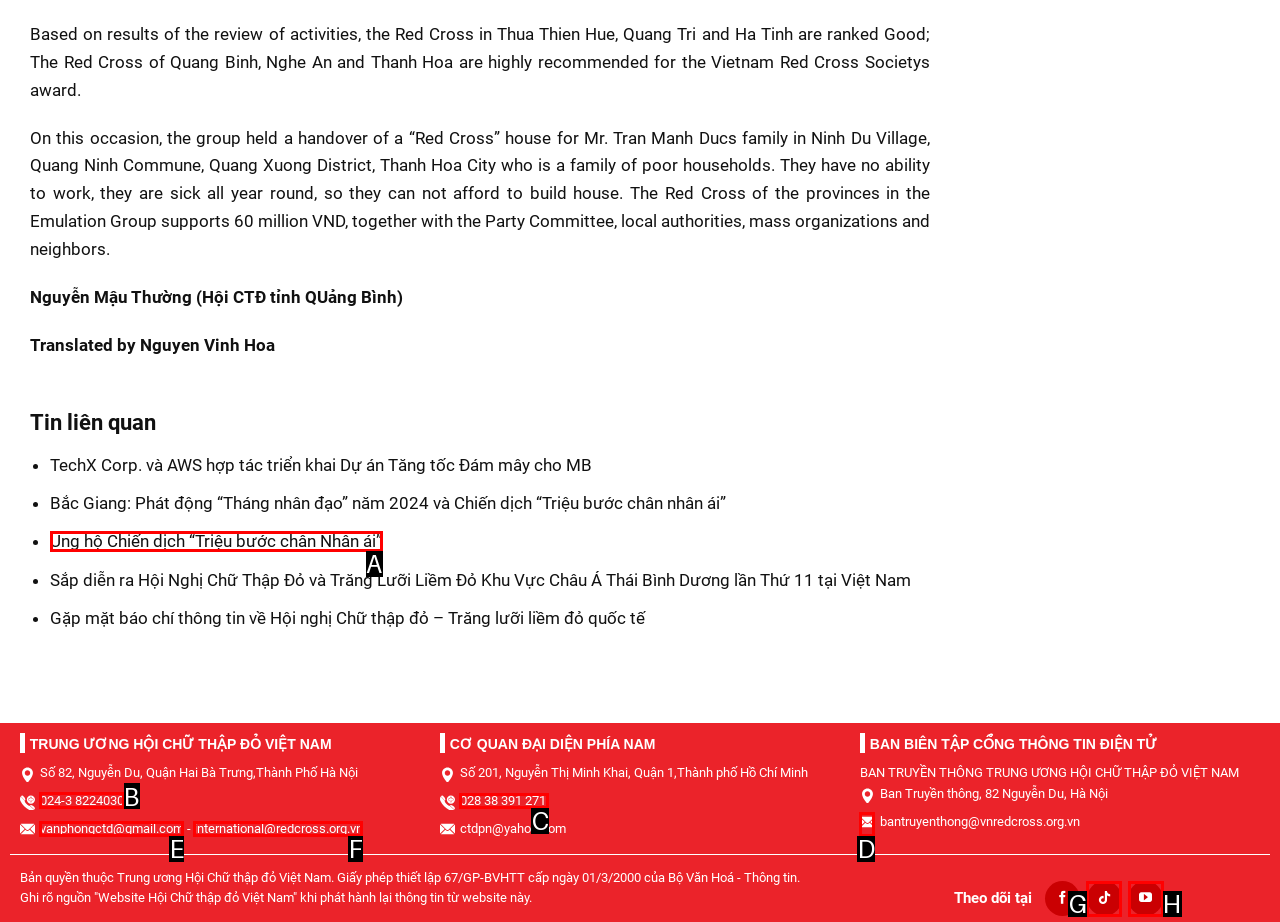Choose the letter that corresponds to the correct button to accomplish the task: Contact the Vietnam Red Cross Society
Reply with the letter of the correct selection only.

B